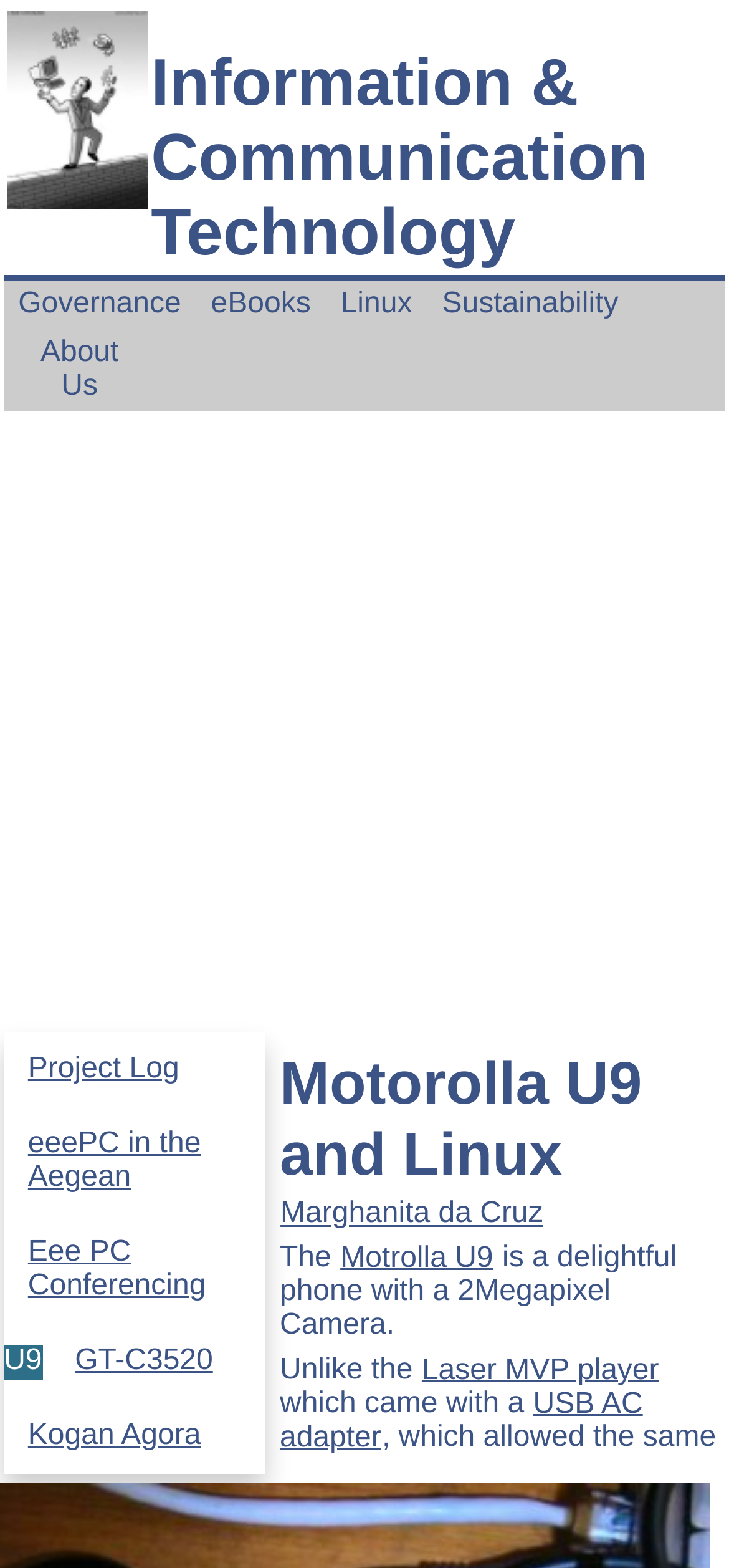Provide a brief response to the question below using a single word or phrase: 
What is the camera resolution of the Motorolla U9?

2Megapixel